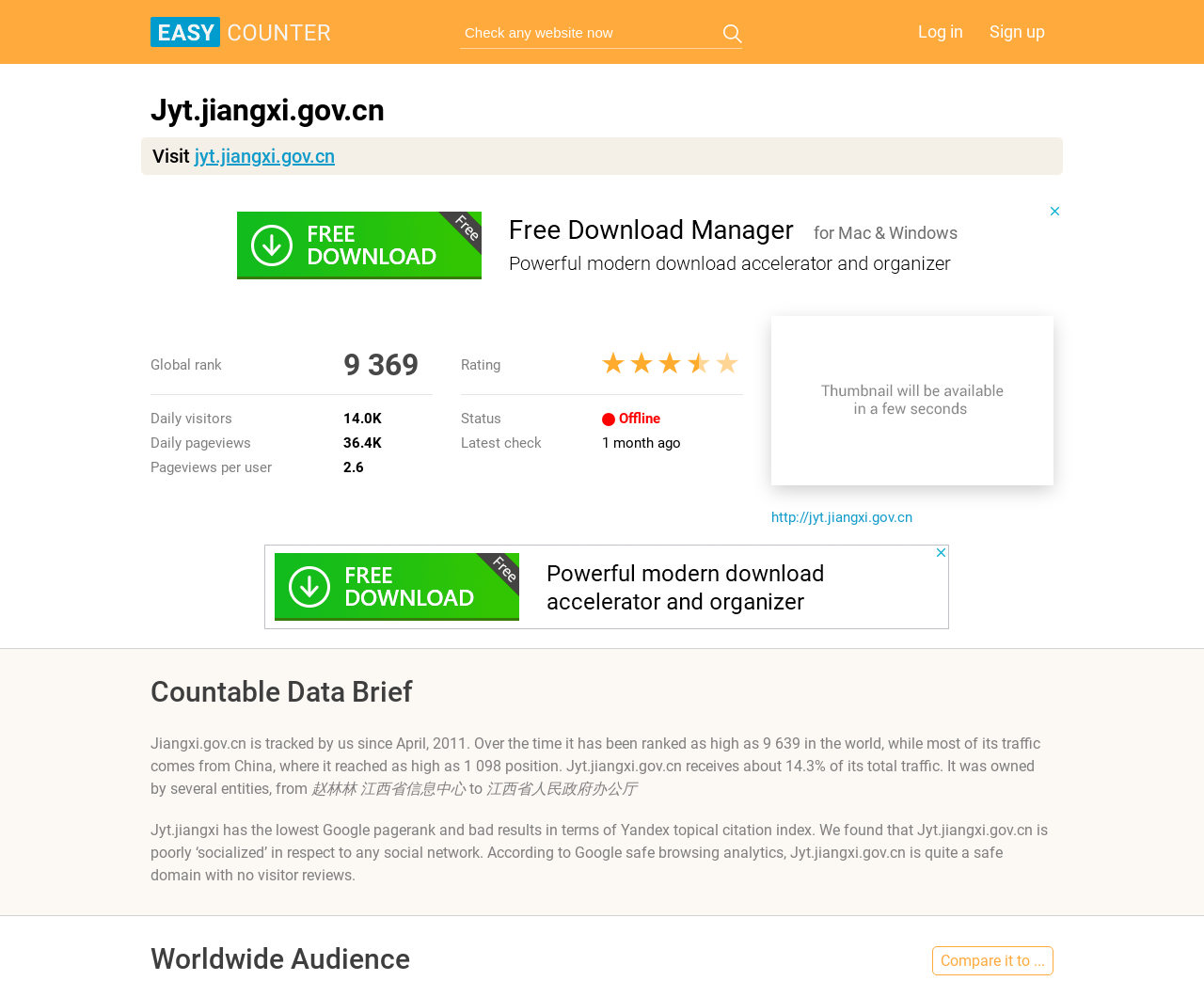Using the provided description: "Sign up", find the bounding box coordinates of the corresponding UI element. The output should be four float numbers between 0 and 1, in the format [left, top, right, bottom].

[0.815, 0.018, 0.875, 0.046]